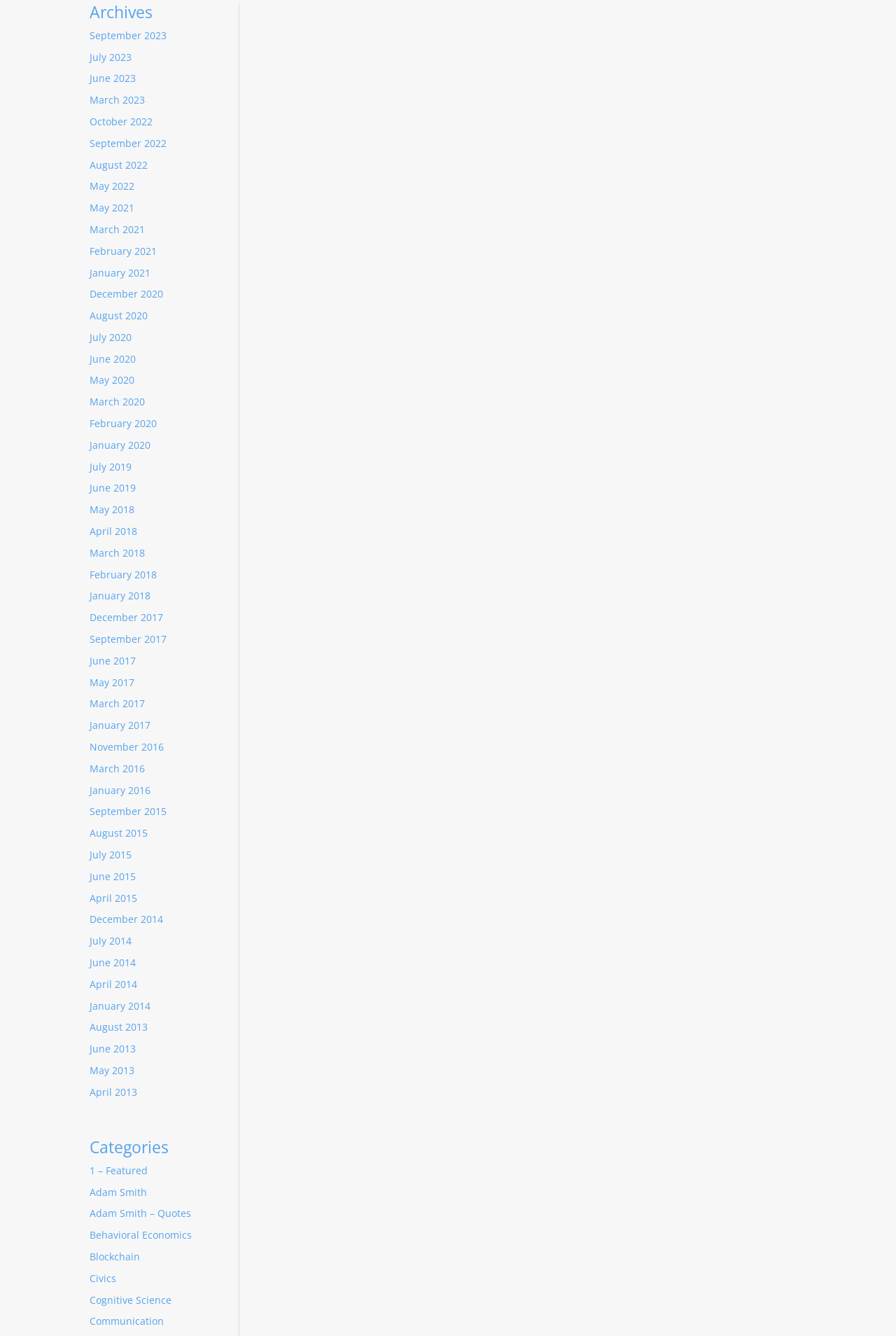Is there a category related to economics?
Look at the image and respond with a single word or a short phrase.

Yes